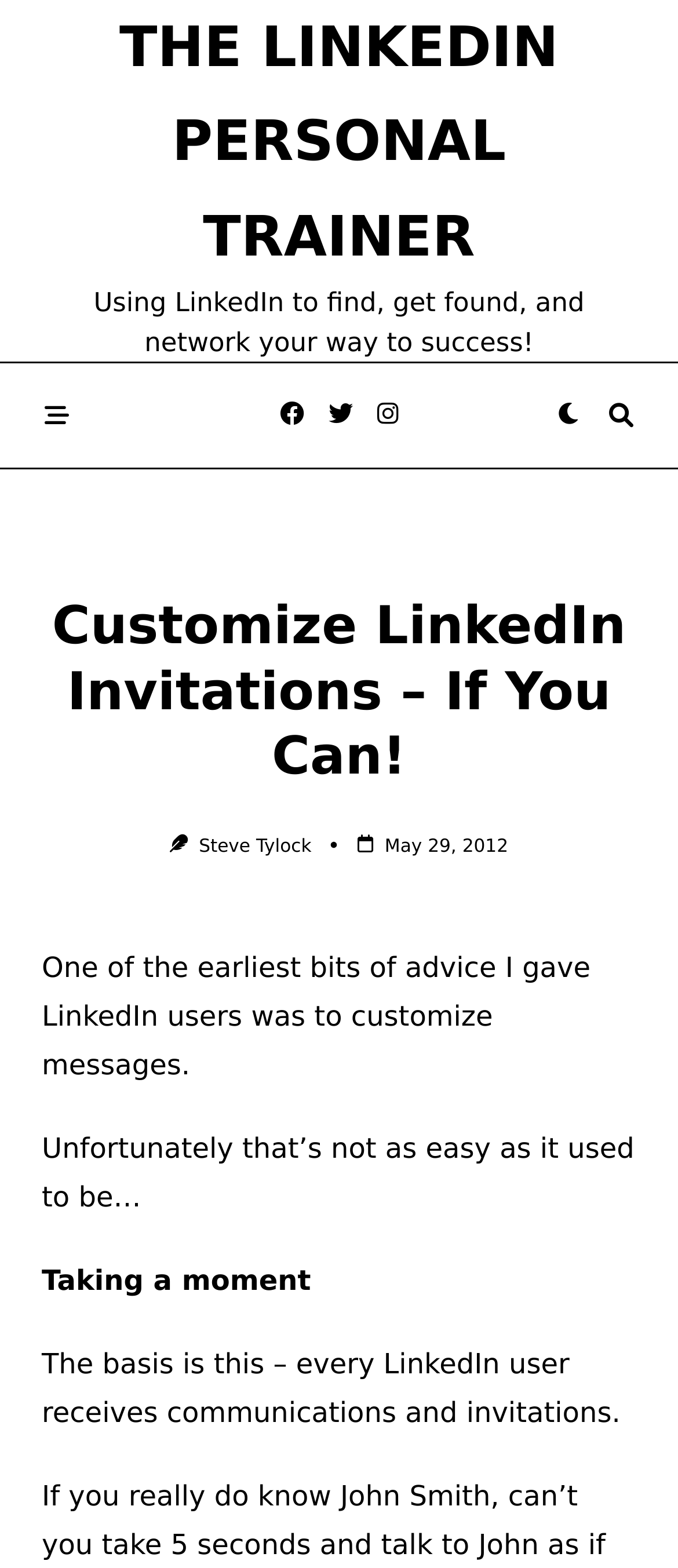Examine the image and give a thorough answer to the following question:
What is the purpose of the article?

I found the purpose of the article by looking at the static text elements in the body section, which discuss the author's advice on using LinkedIn, such as customizing messages and networking.